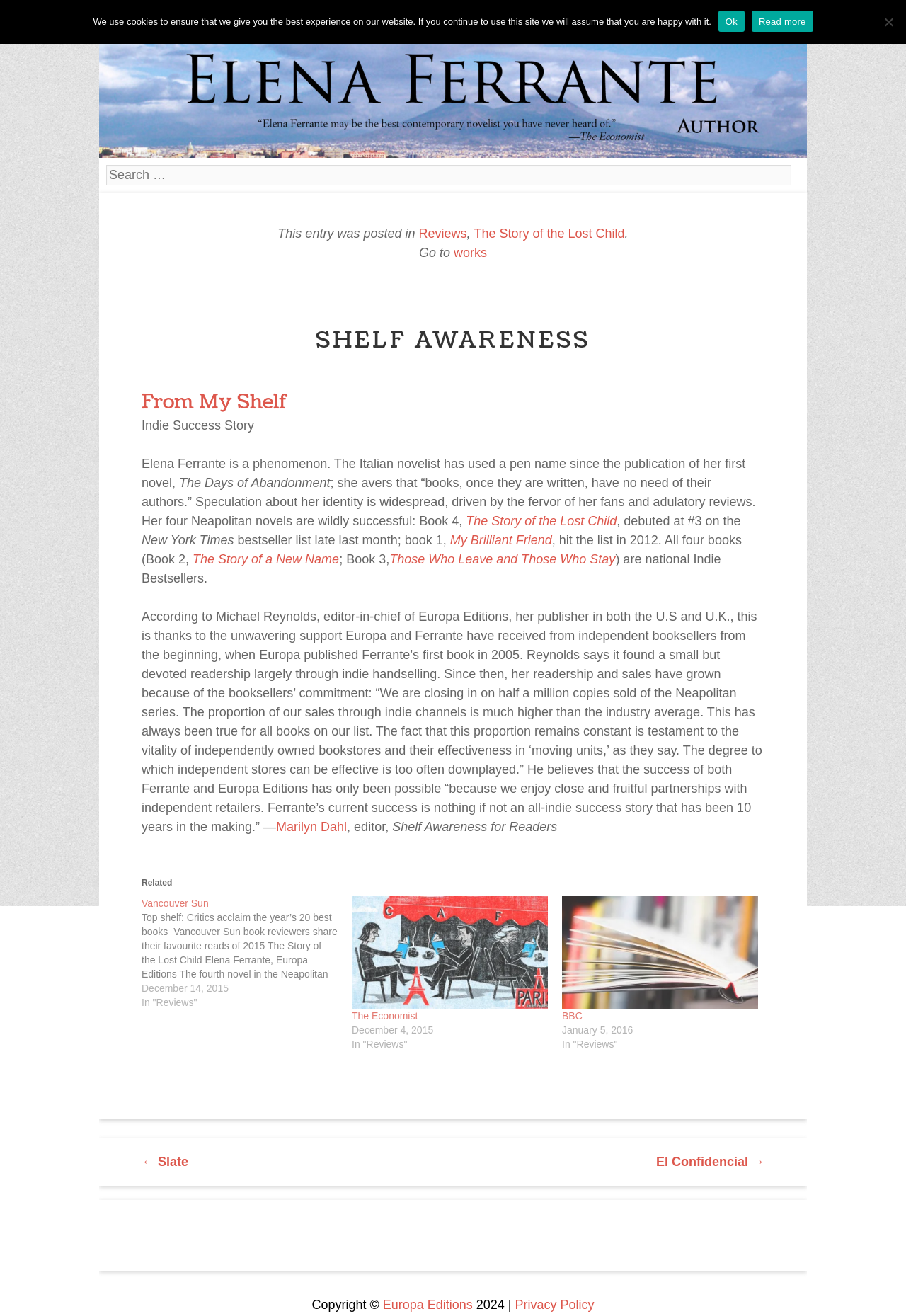How many copies of the Neapolitan series have been sold?
Using the details from the image, give an elaborate explanation to answer the question.

I found the answer by reading the article content, which states 'We are closing in on half a million copies sold of the Neapolitan series...'.